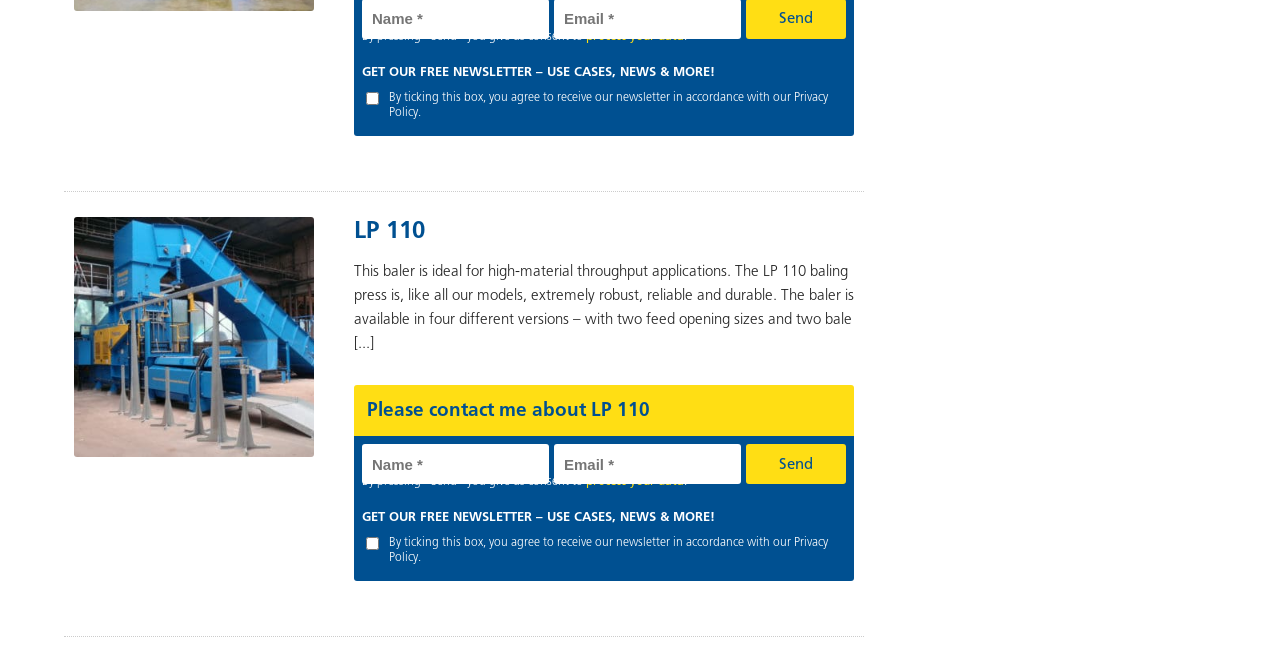Based on the provided description, "Mobile Apps Fact Sheet", find the bounding box of the corresponding UI element in the screenshot.

None